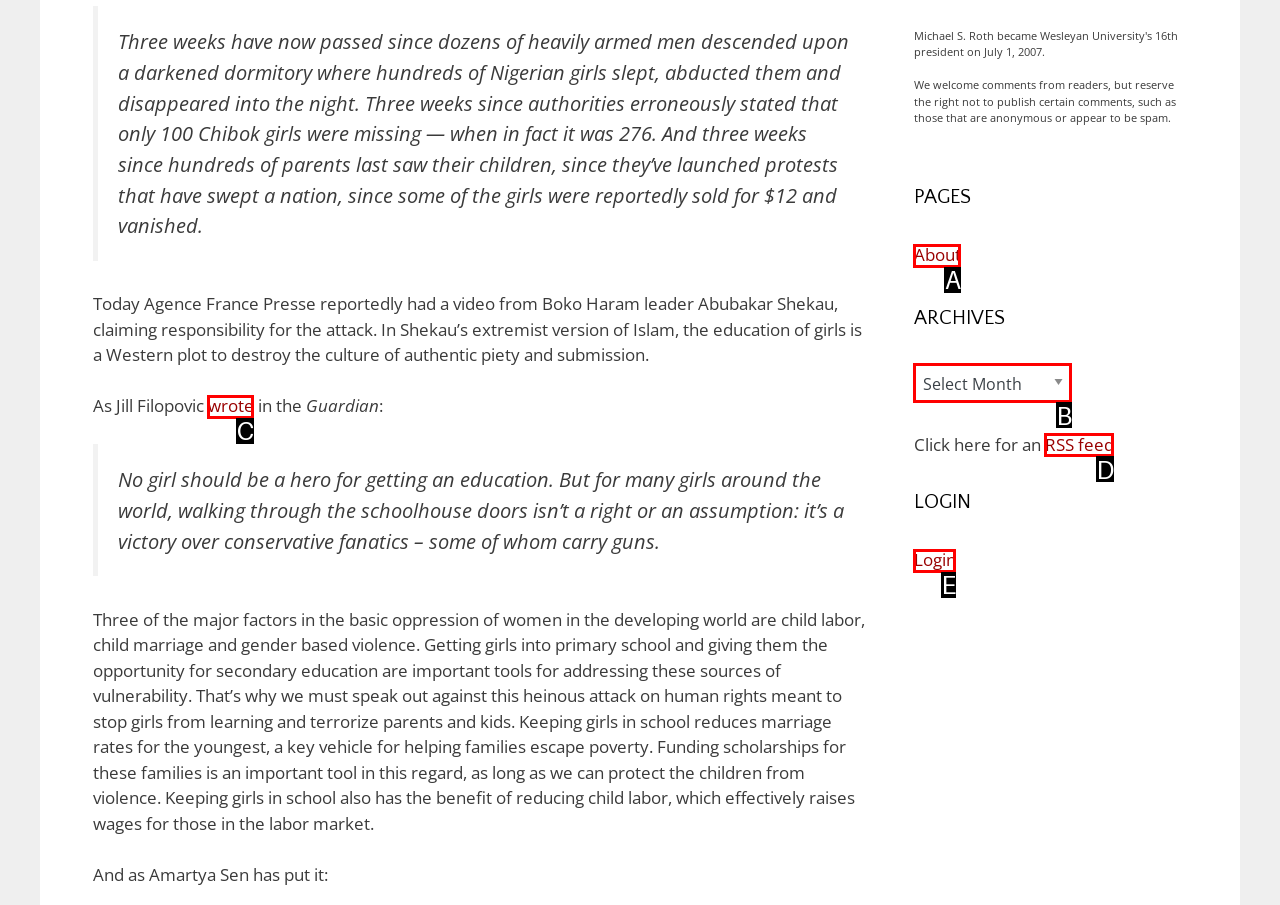Select the letter that corresponds to this element description: Login
Answer with the letter of the correct option directly.

E